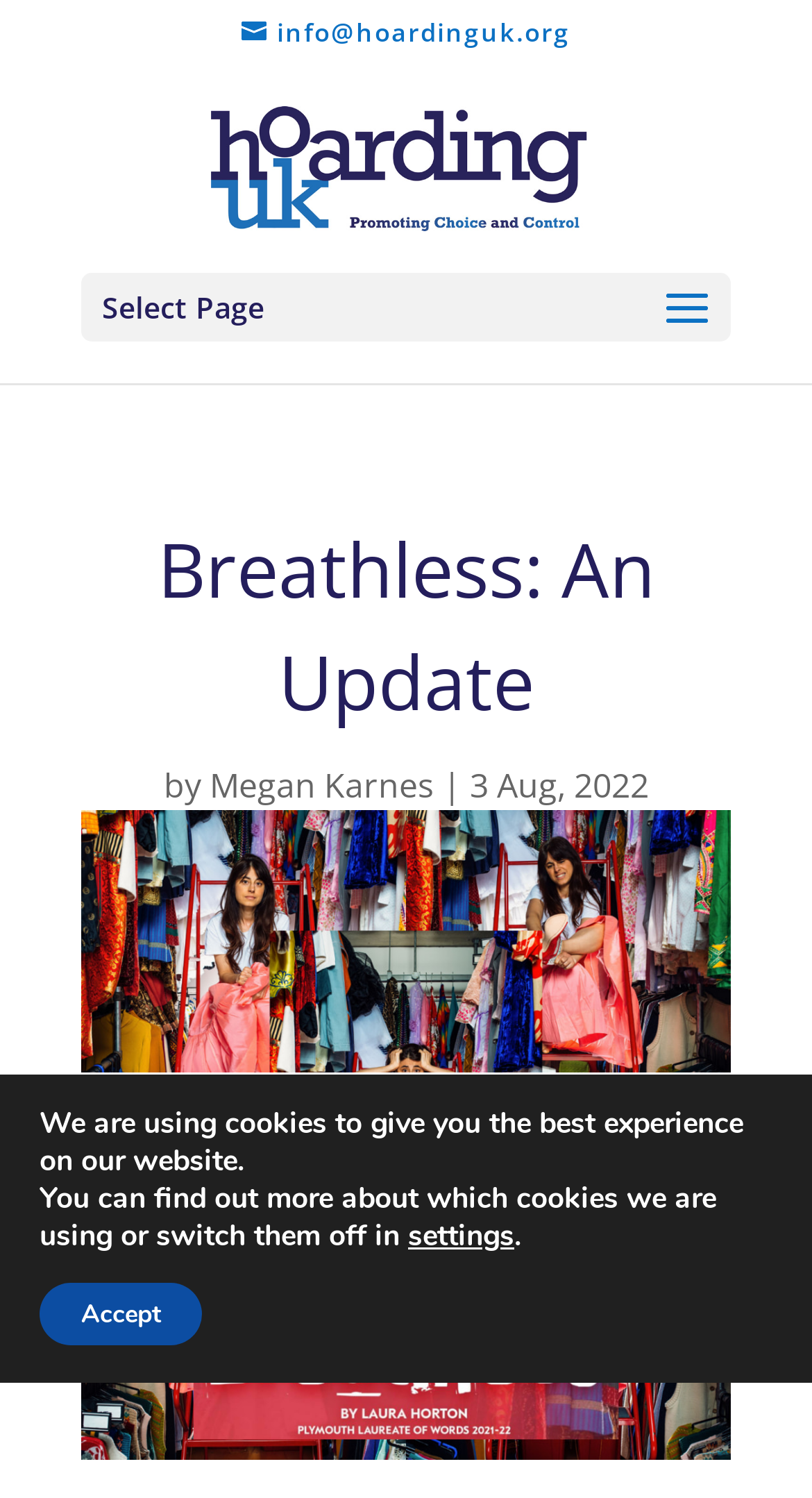How many links are there in the top section of the webpage?
Use the information from the screenshot to give a comprehensive response to the question.

I counted the number of links in the top section of the webpage by looking at the links next to the logo and name of the organization, and found two links: 'info@hoardinguk.org' and 'HoardingUK'.